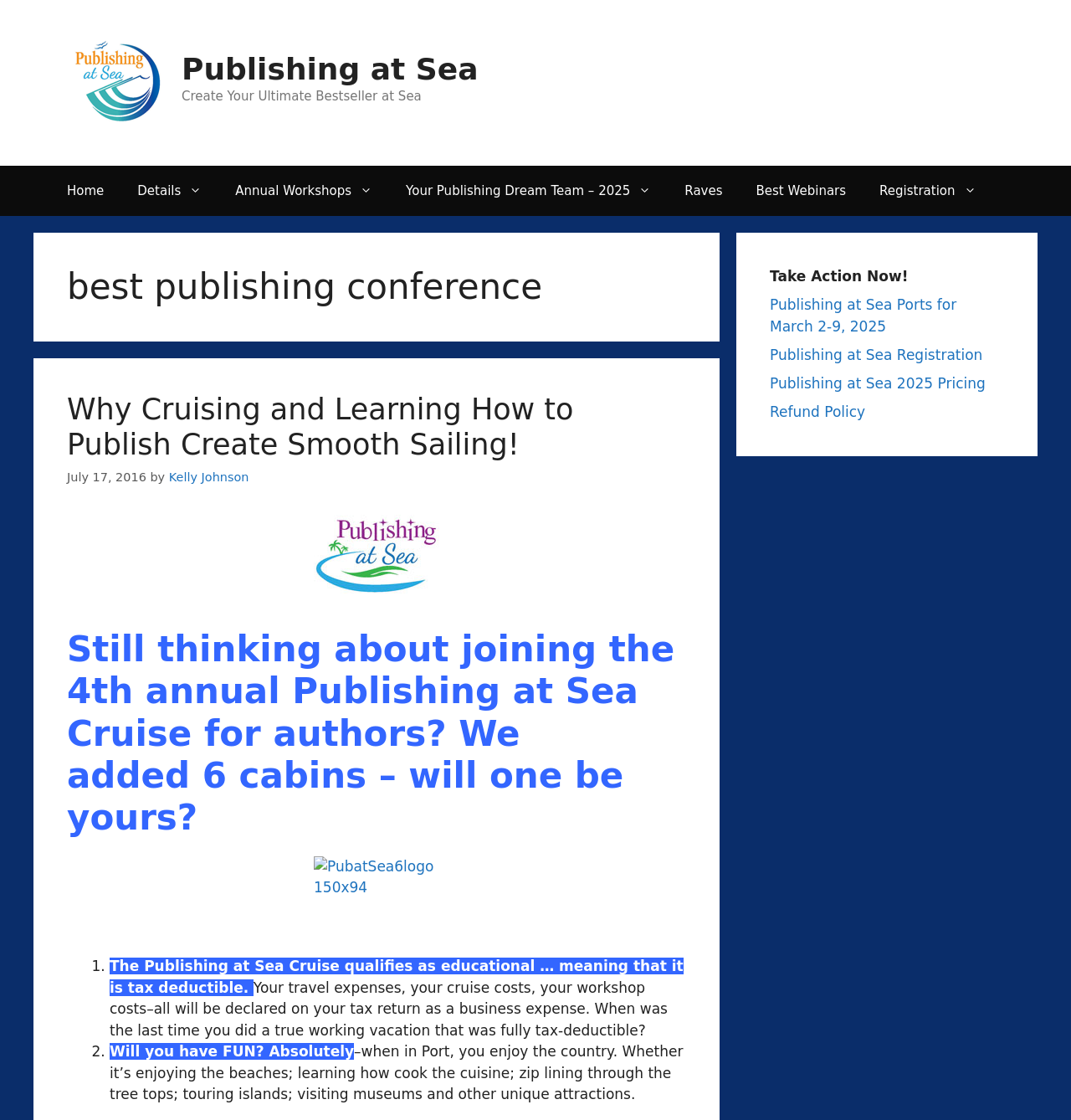Identify the bounding box coordinates of the clickable region to carry out the given instruction: "View the 'Raves' page".

[0.624, 0.148, 0.69, 0.193]